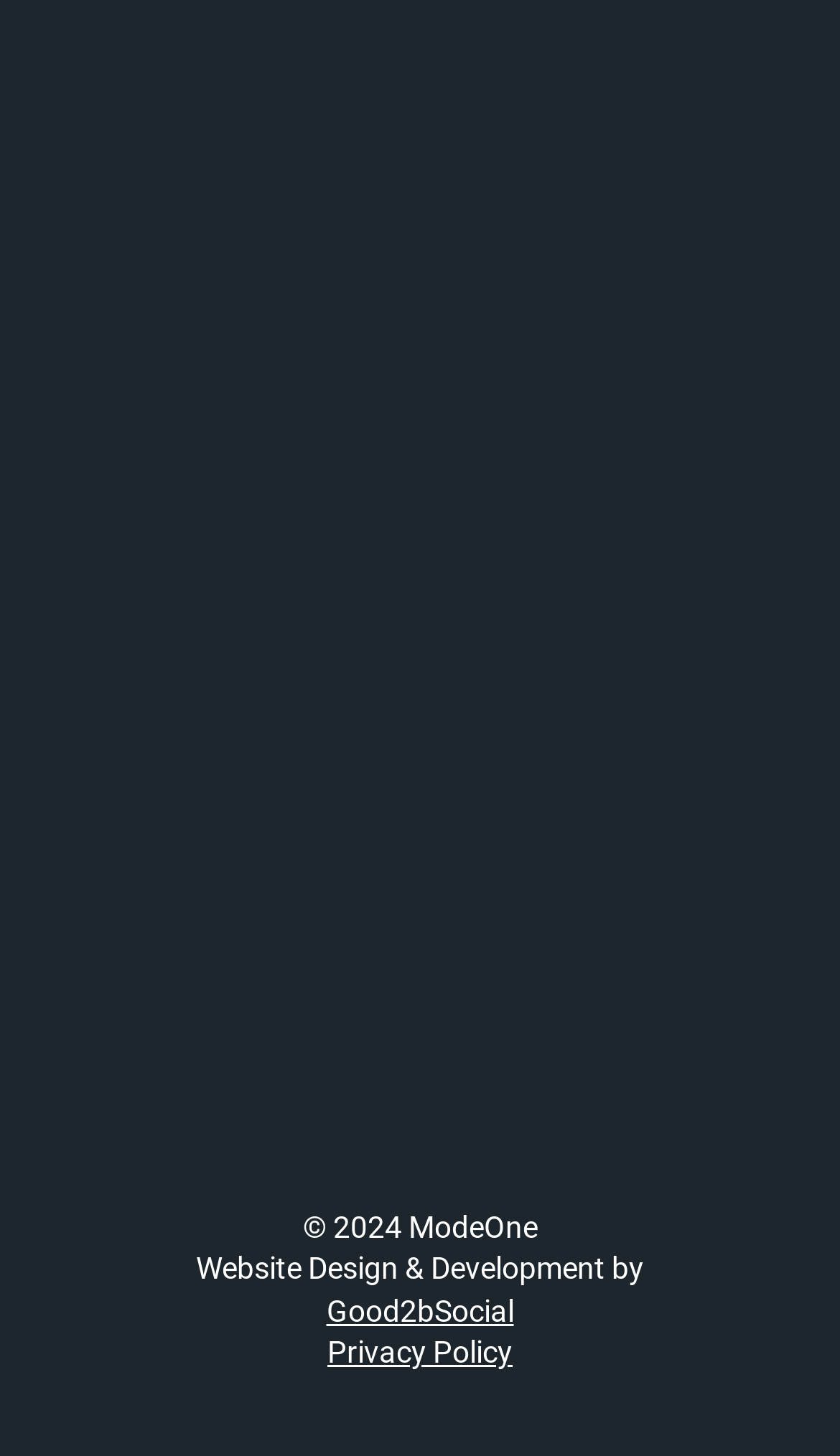How many links are there at the bottom of the webpage?
Using the image as a reference, answer with just one word or a short phrase.

3